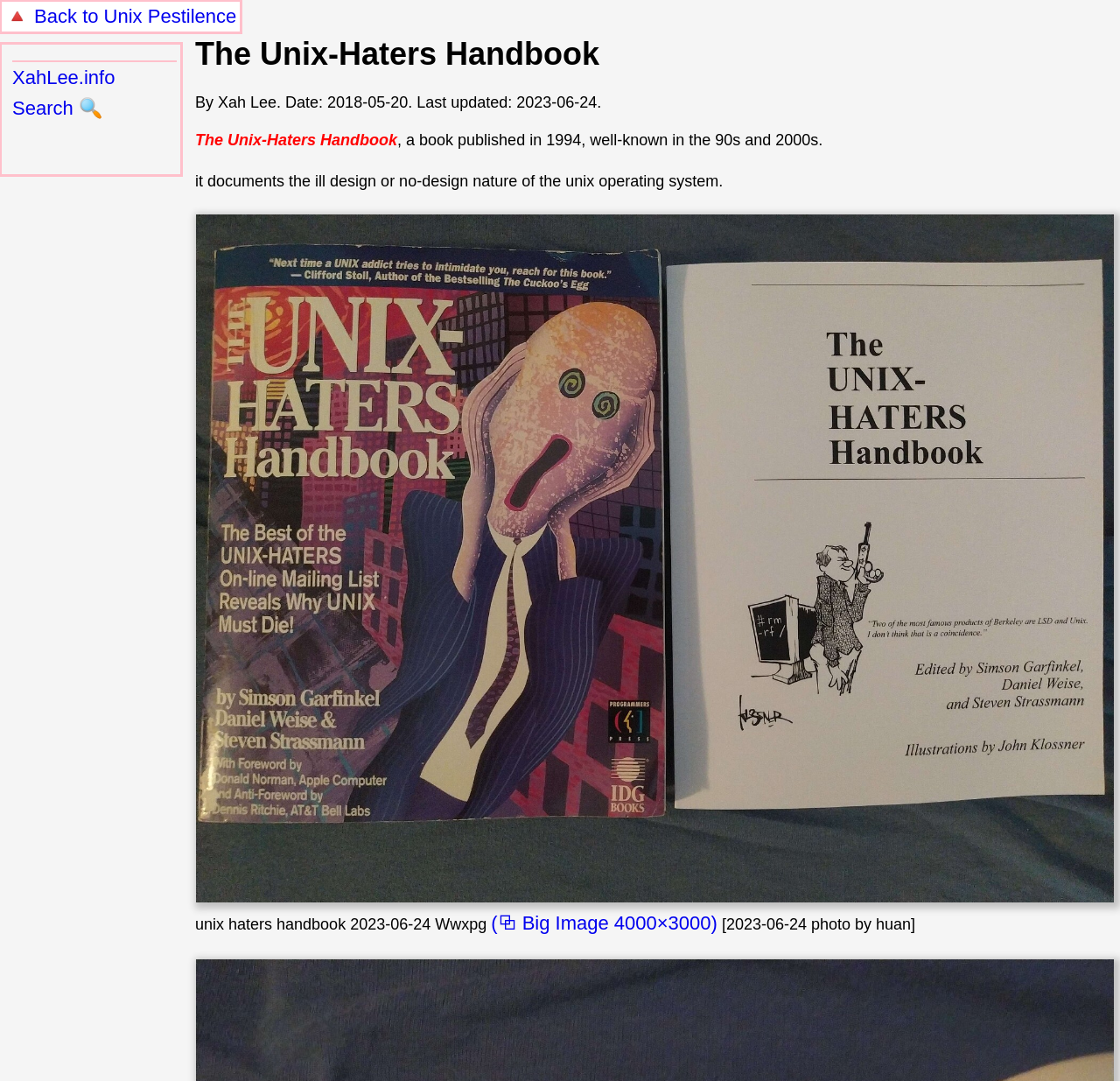Determine the primary headline of the webpage.

The Unix-Haters Handbook